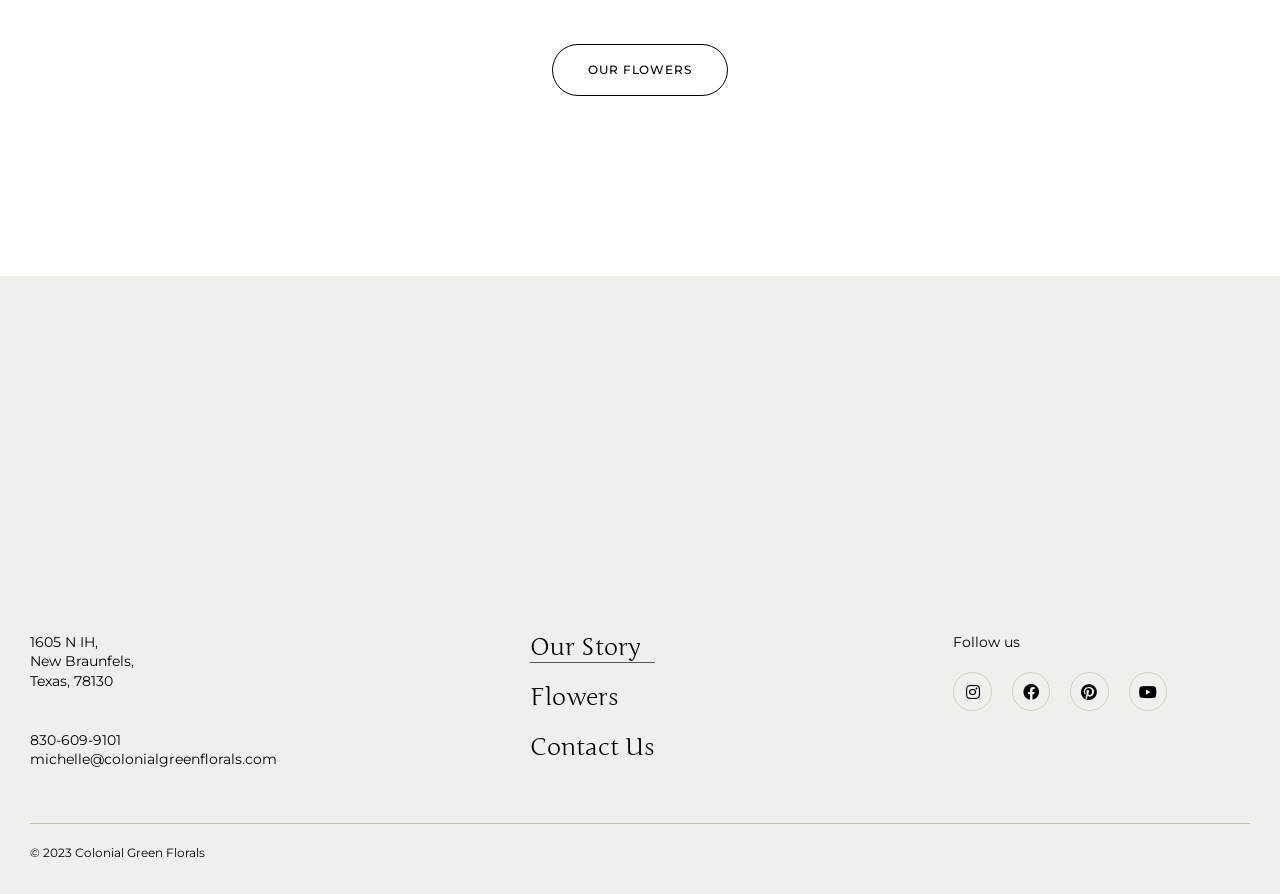Indicate the bounding box coordinates of the element that needs to be clicked to satisfy the following instruction: "Email michelle@colonialgreenflorals.com". The coordinates should be four float numbers between 0 and 1, i.e., [left, top, right, bottom].

[0.023, 0.839, 0.216, 0.862]